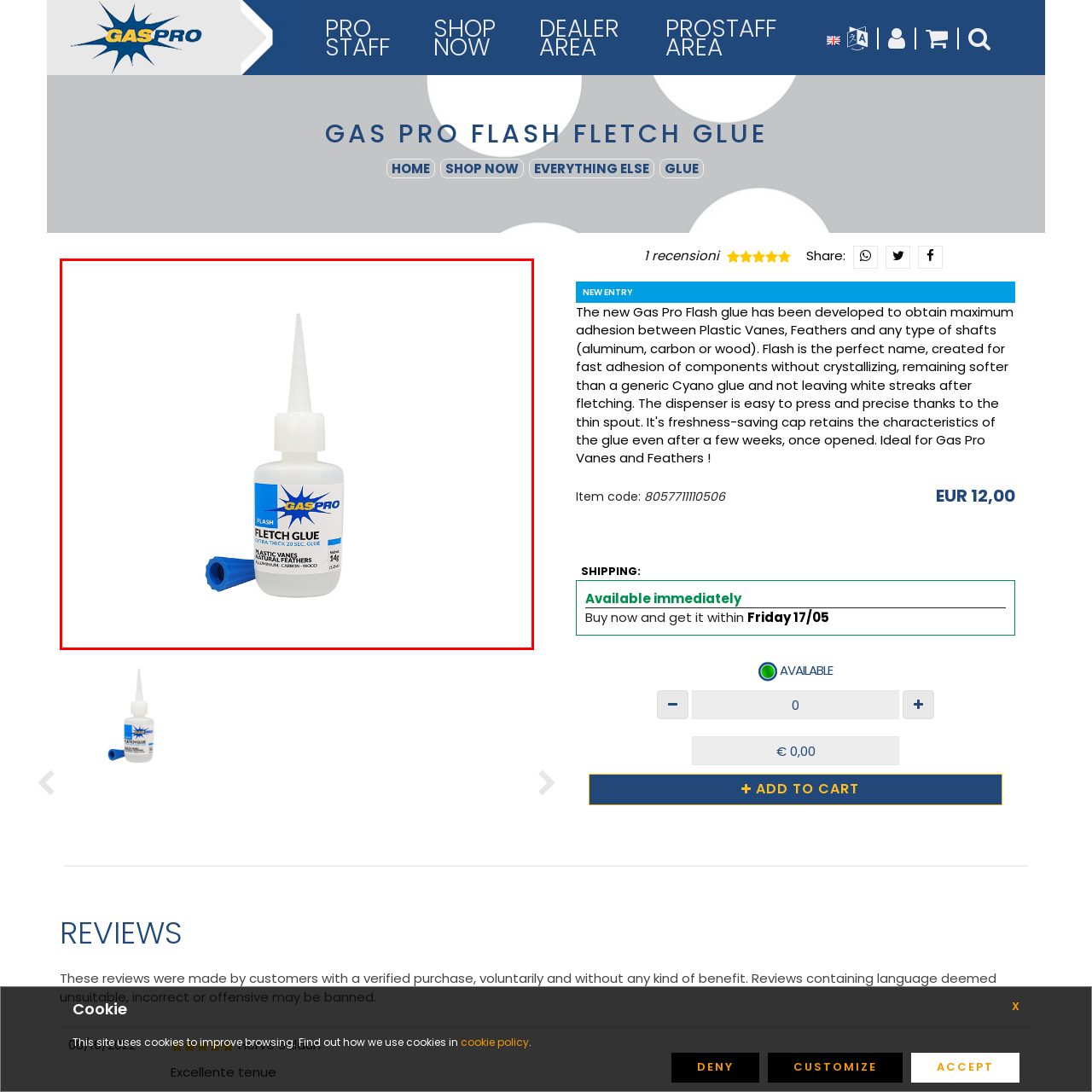What is the color of the bottle's label?
Inspect the image inside the red bounding box and provide a detailed answer drawing from the visual content.

The color of the bottle's label can be identified by reading the caption, which describes the label as 'striking blue' and featuring the GAS PRO logo and product name.